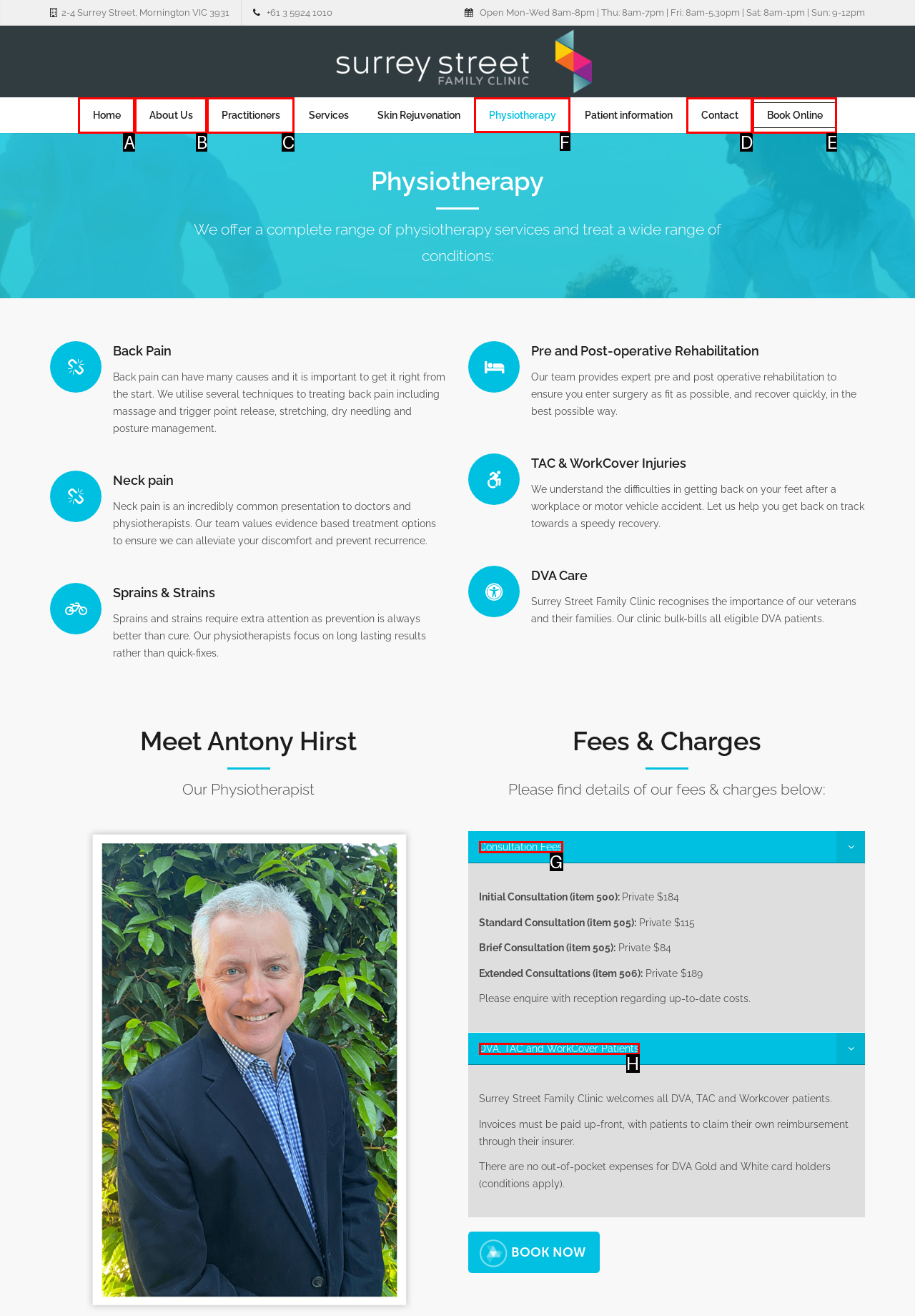Determine the letter of the UI element I should click on to complete the task: Click the 'Physiotherapy' link from the provided choices in the screenshot.

F